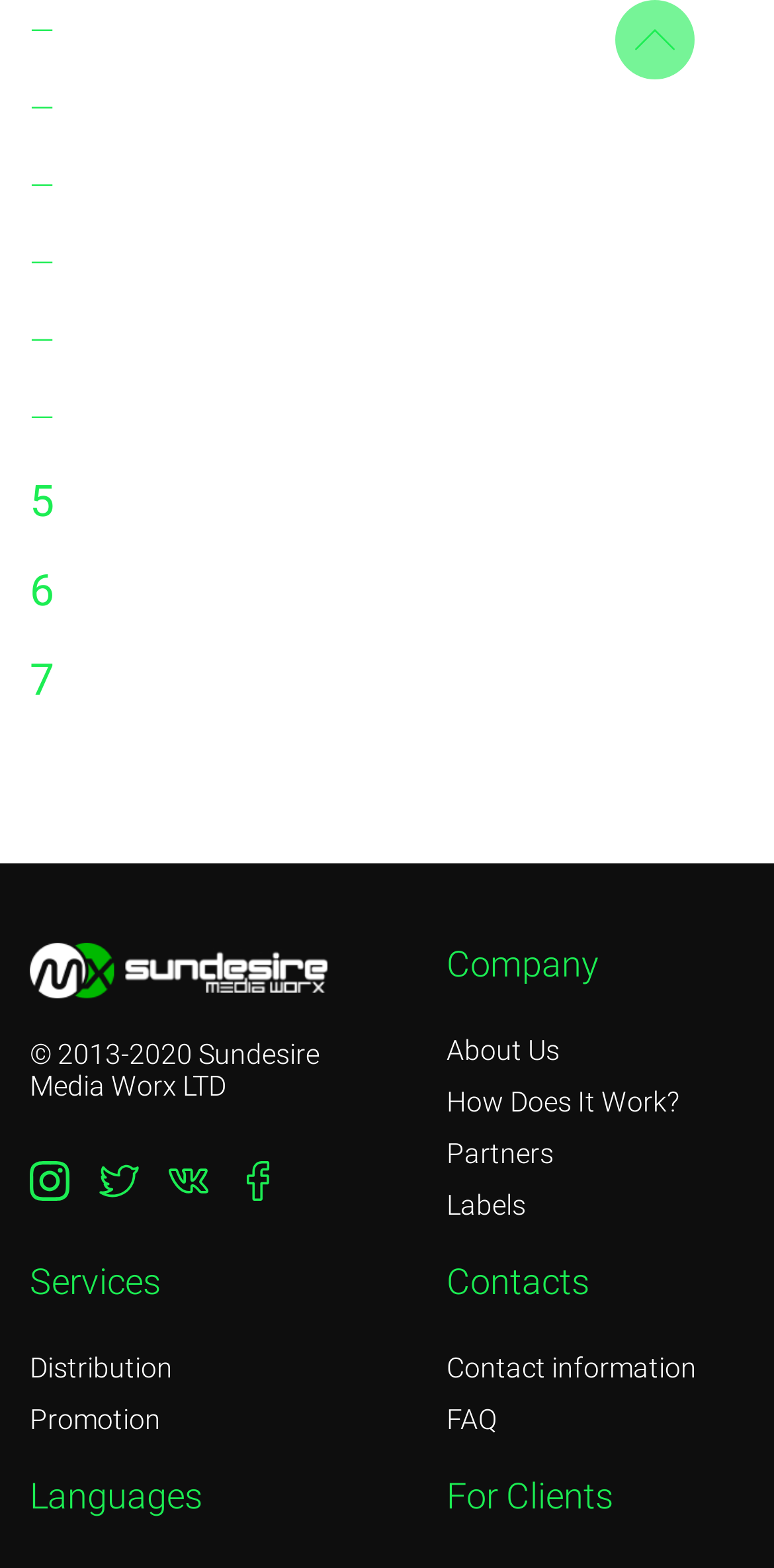Highlight the bounding box coordinates of the region I should click on to meet the following instruction: "Click on 'Contact information'".

[0.577, 0.862, 0.9, 0.882]